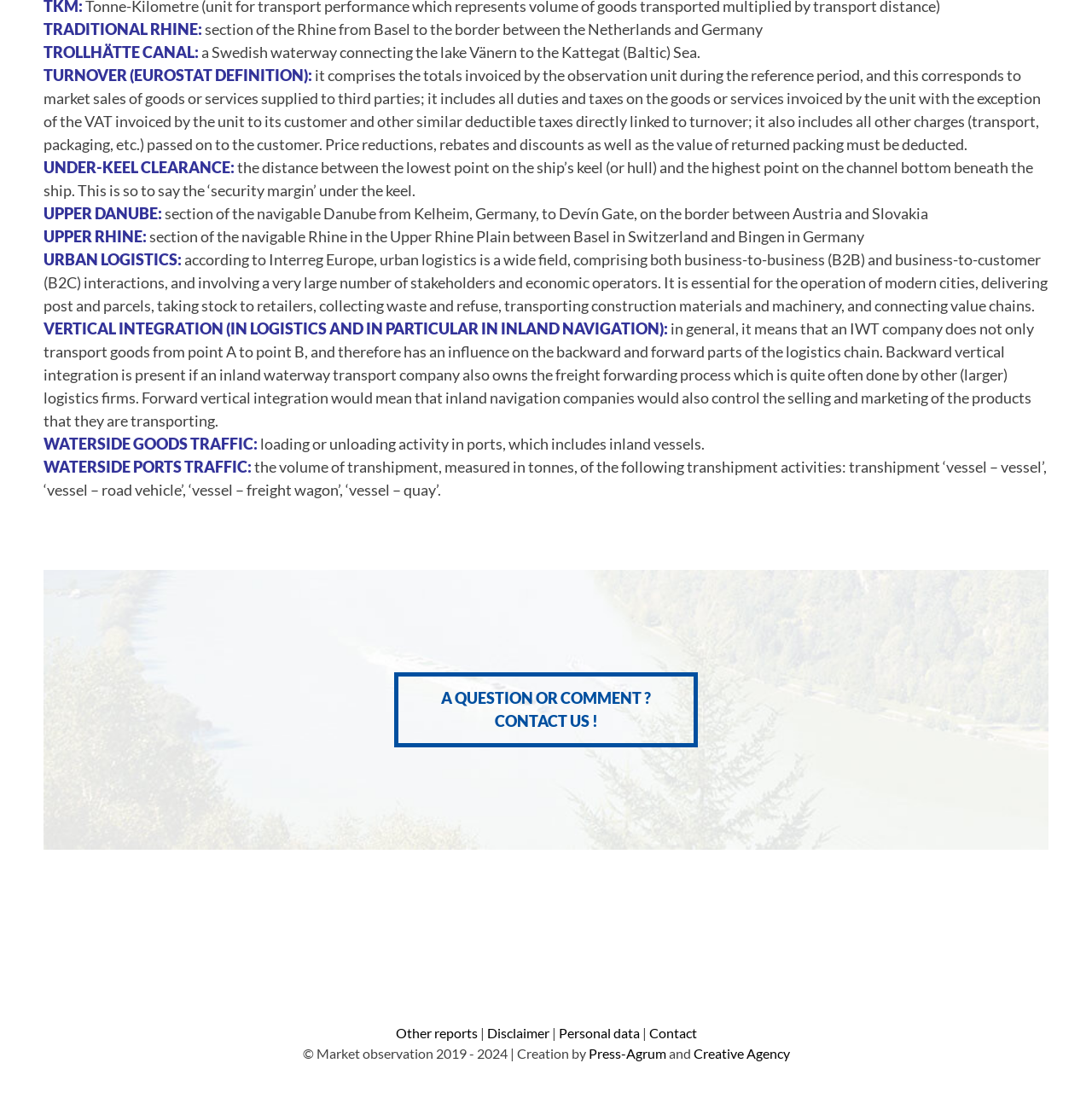Find the bounding box coordinates of the element to click in order to complete this instruction: "Visit the Press-Agrum website". The bounding box coordinates must be four float numbers between 0 and 1, denoted as [left, top, right, bottom].

[0.539, 0.952, 0.61, 0.967]